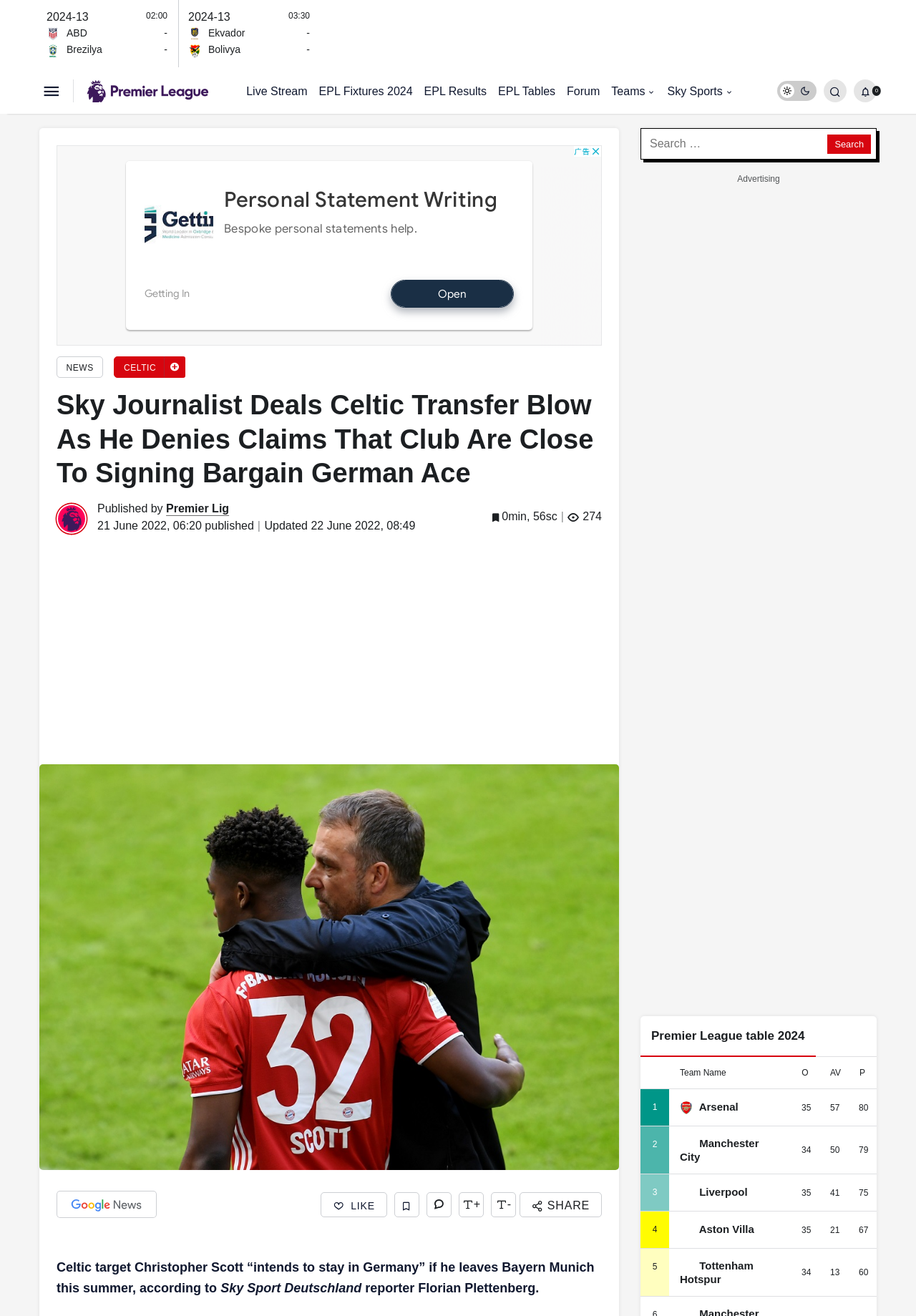Create a detailed narrative of the webpage’s visual and textual elements.

This webpage appears to be a sports news article from Sky Sports, specifically about Celtic's transfer dealings. At the top of the page, there are several logos and links to other sports-related pages, including the Premier League and EPL Fixtures. Below these, there is a button to open a menu and a link to the Premier League logo.

The main article is titled "Sky Journalist Deals Celtic Transfer Blow As He Denies Claims That Club Are Close To Signing Bargain German Ace" and is accompanied by an image. The article's metadata, including the author and publication date, is displayed below the title. There is also a section with buttons to like, share, and comment on the article.

To the right of the article, there is a section with links to other news articles, including "NEWS" and "CELTIC". Below this, there is an advertisement iframe.

Further down the page, there is a section with a Premier League table, displaying team names, matches played, average value, and points. The teams listed include Arsenal, Manchester City, and Liverpool, each with their respective logos.

At the bottom of the page, there is a search bar and a button to search. Additionally, there are more advertisements and a section with links to other sports-related pages.